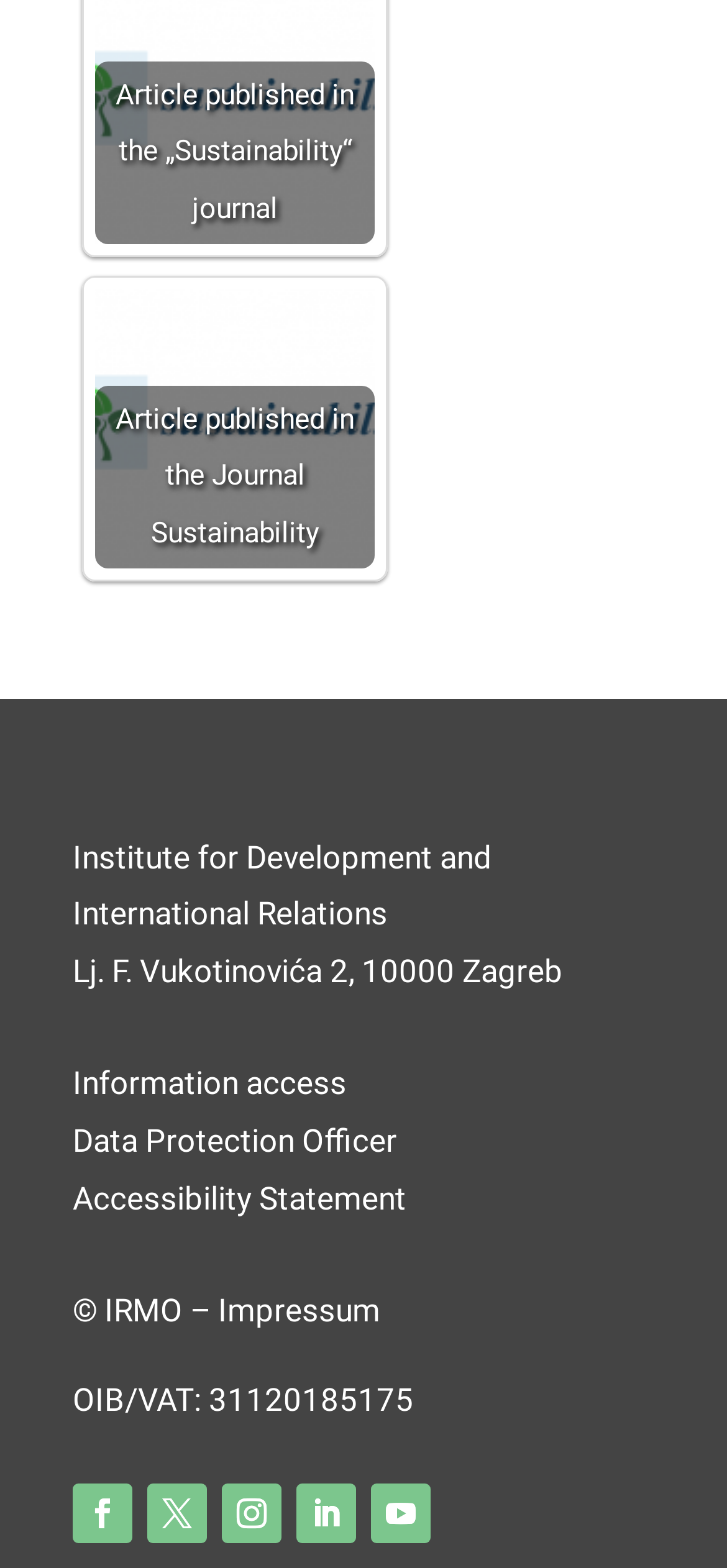Identify the bounding box coordinates for the UI element described by the following text: "Data Protection Officer". Provide the coordinates as four float numbers between 0 and 1, in the format [left, top, right, bottom].

[0.1, 0.716, 0.546, 0.739]